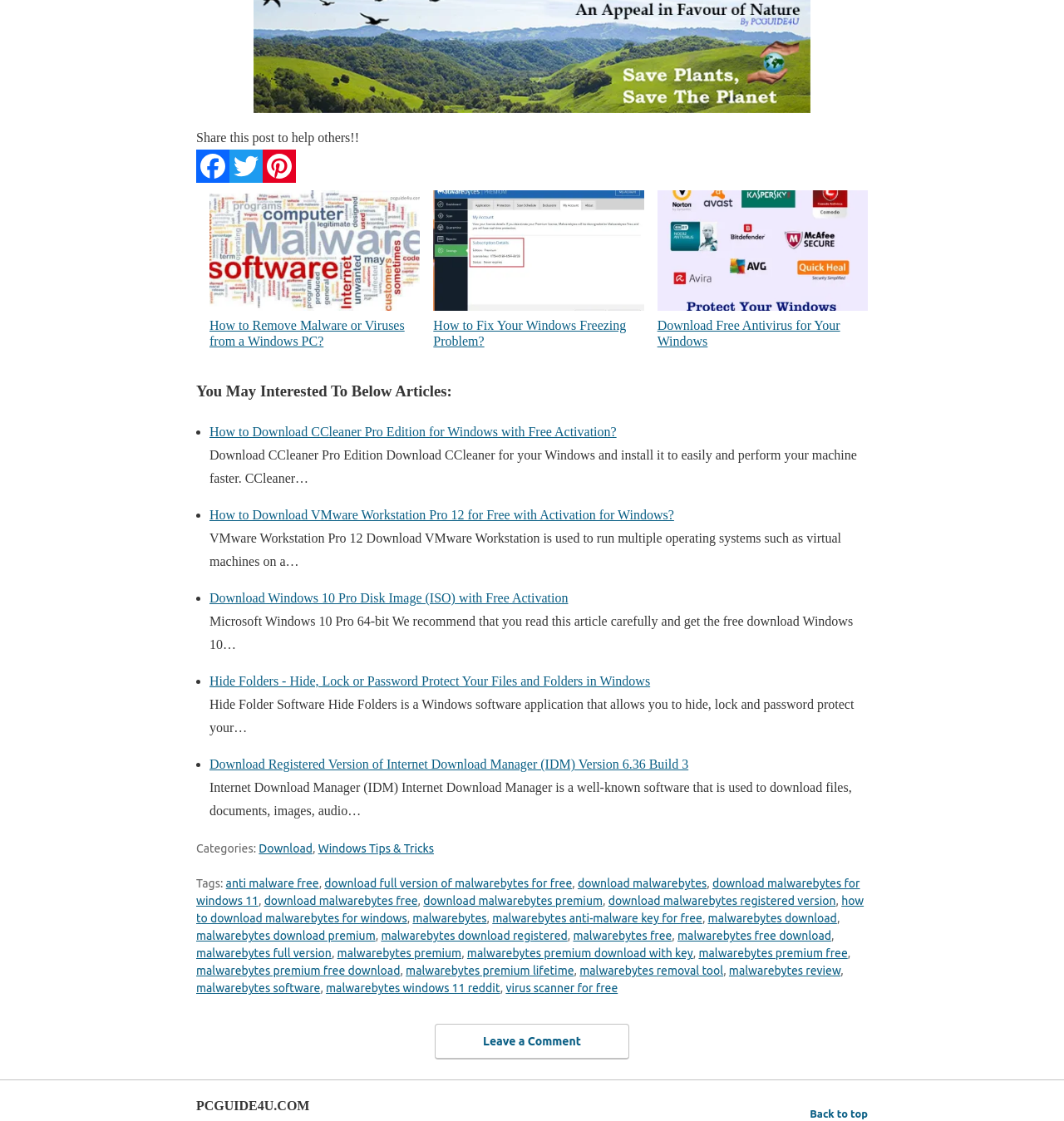Determine the bounding box coordinates in the format (top-left x, top-left y, bottom-right x, bottom-right y). Ensure all values are floating point numbers between 0 and 1. Identify the bounding box of the UI element described by: malwarebytes free

[0.539, 0.829, 0.632, 0.841]